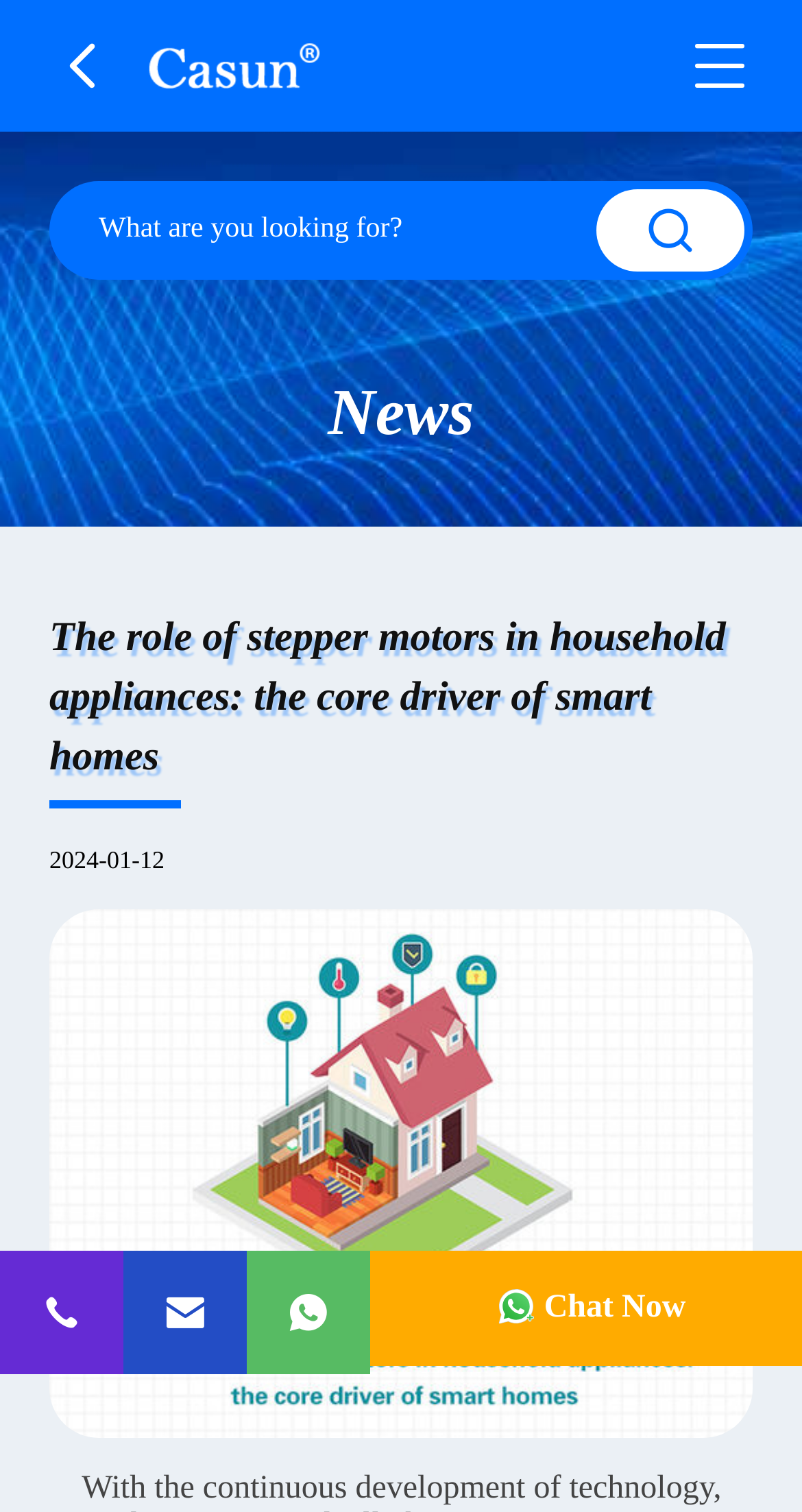Please give a short response to the question using one word or a phrase:
What is the topic of the news article?

Stepper motors in household appliances